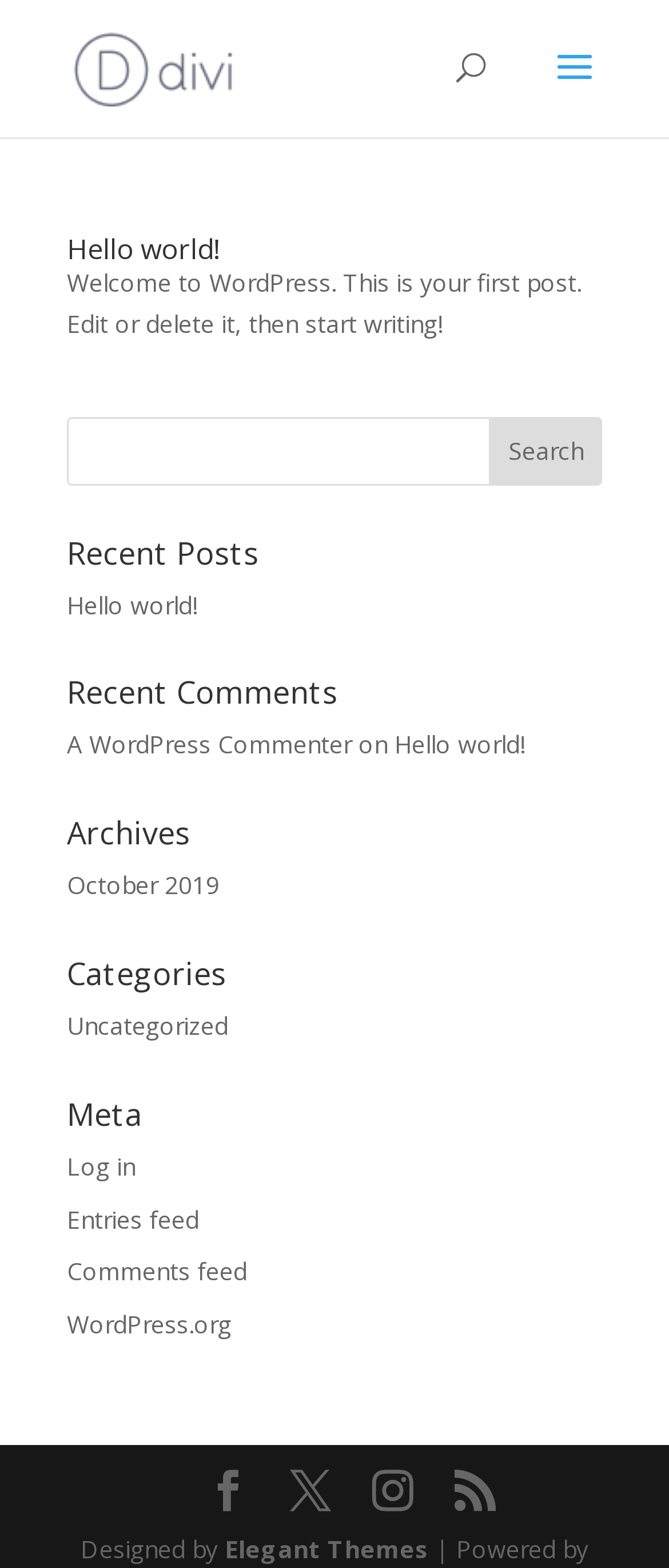Provide the bounding box for the UI element matching this description: "Hello world!".

[0.1, 0.147, 0.326, 0.171]